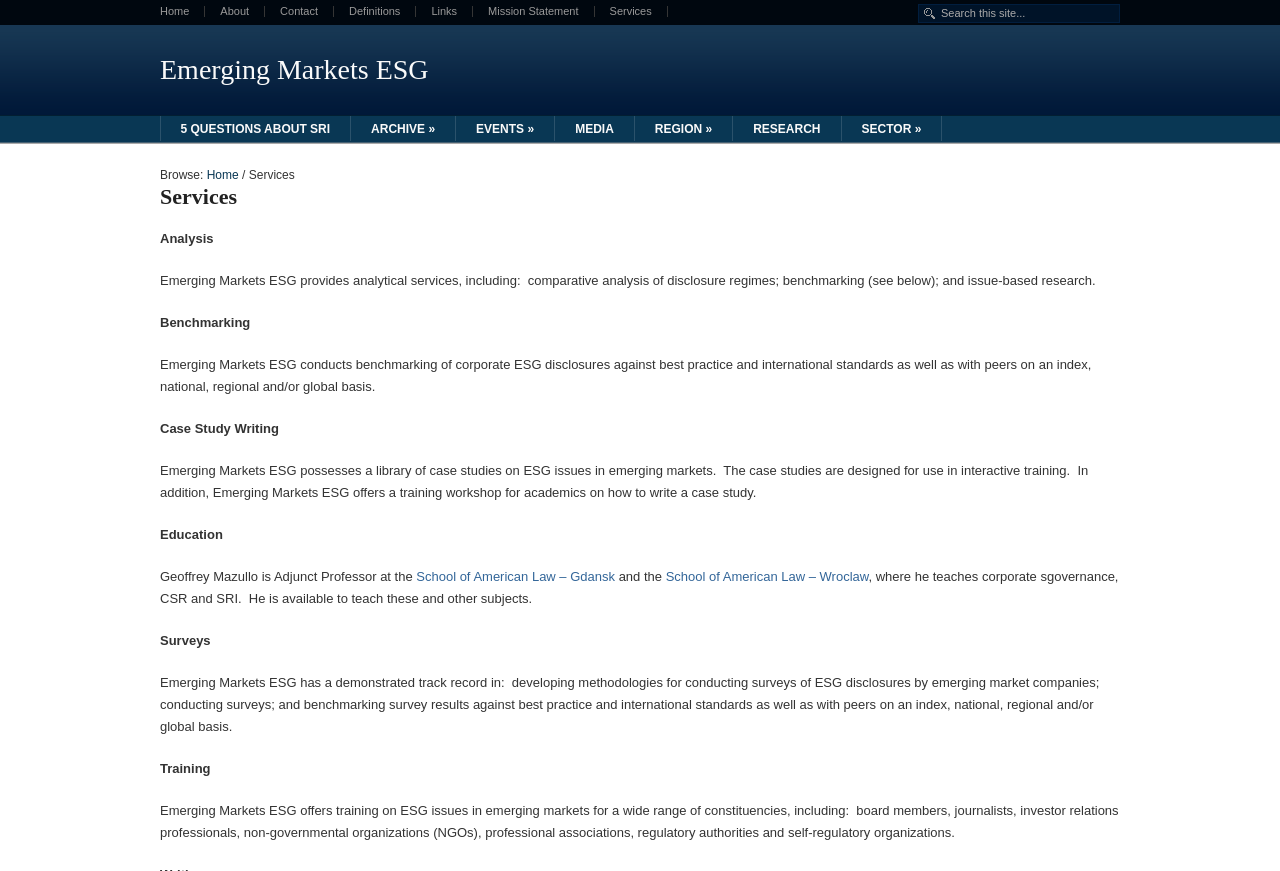Pinpoint the bounding box coordinates for the area that should be clicked to perform the following instruction: "Visit the School of American Law – Gdansk".

[0.325, 0.653, 0.48, 0.67]